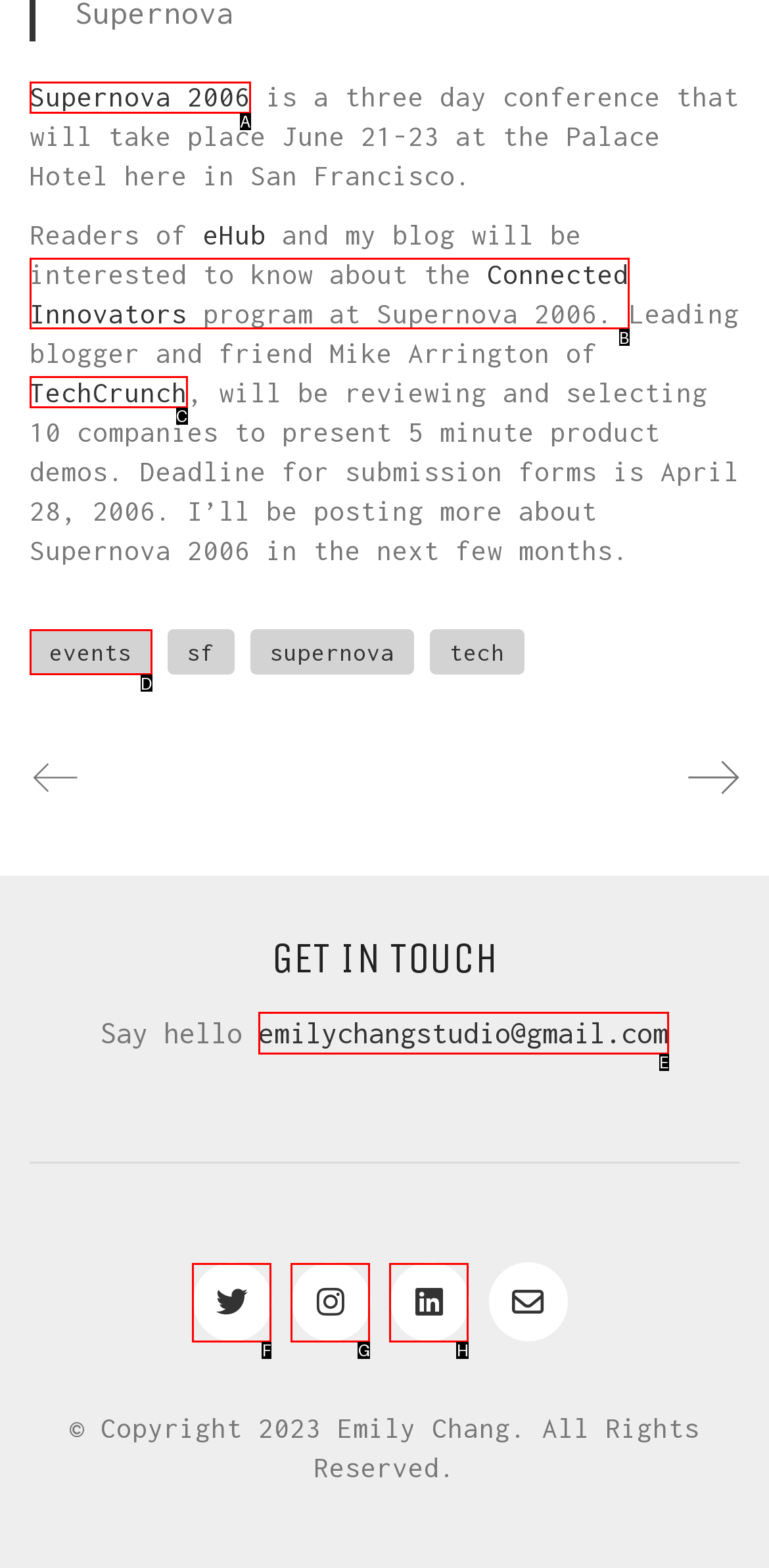Choose the option that best matches the description: Connected Innovators
Indicate the letter of the matching option directly.

B